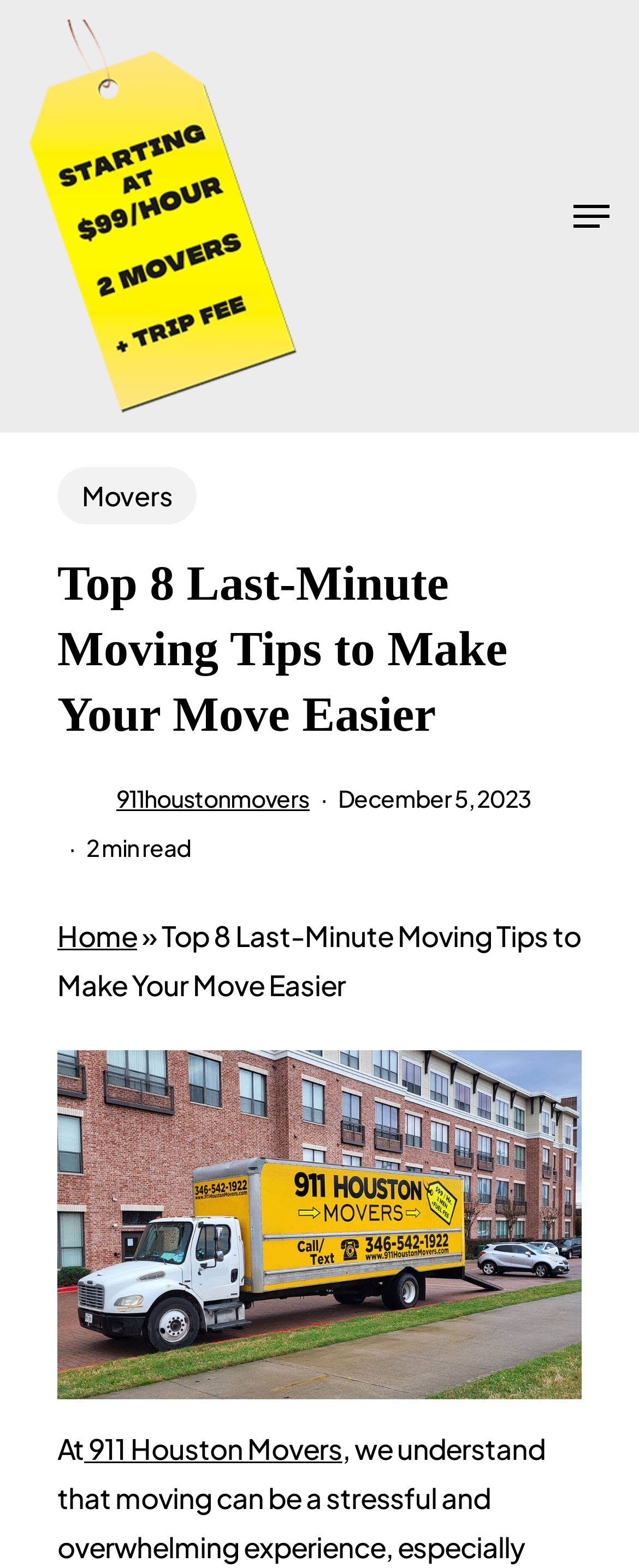What is the name of the moving company?
Look at the image and provide a detailed response to the question.

The name of the moving company can be found in the top-left corner of the webpage, where it is written as '911 Houston Movers' and also has an image with the same name.